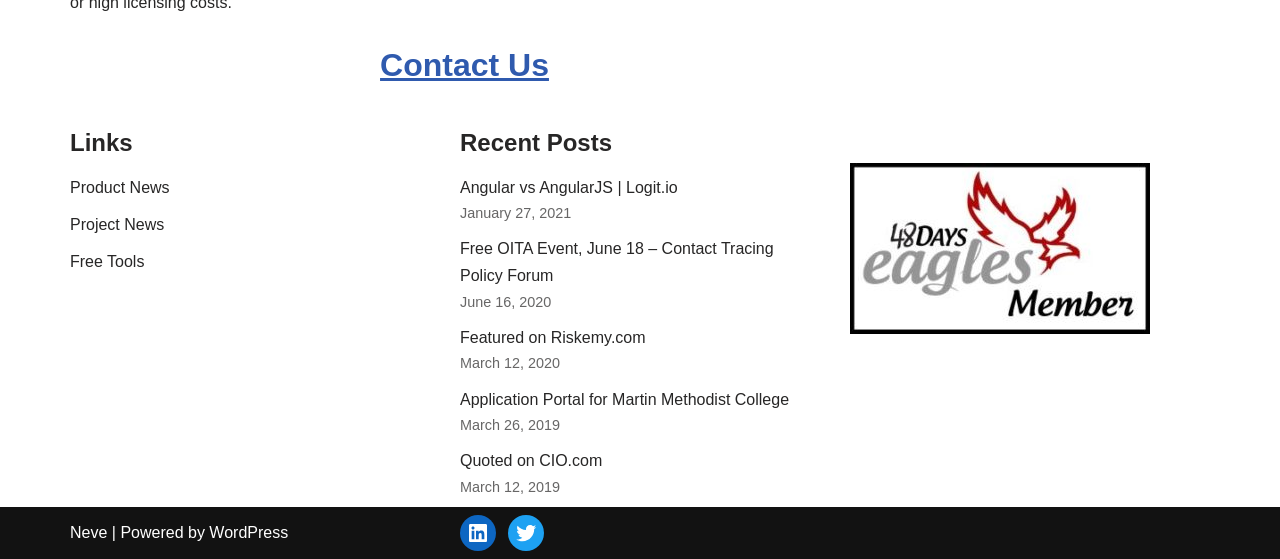What is the platform that powers this website?
Based on the image, please offer an in-depth response to the question.

At the bottom of the page, there is a text '| Powered by' followed by a link 'WordPress', which indicates that this website is powered by WordPress.